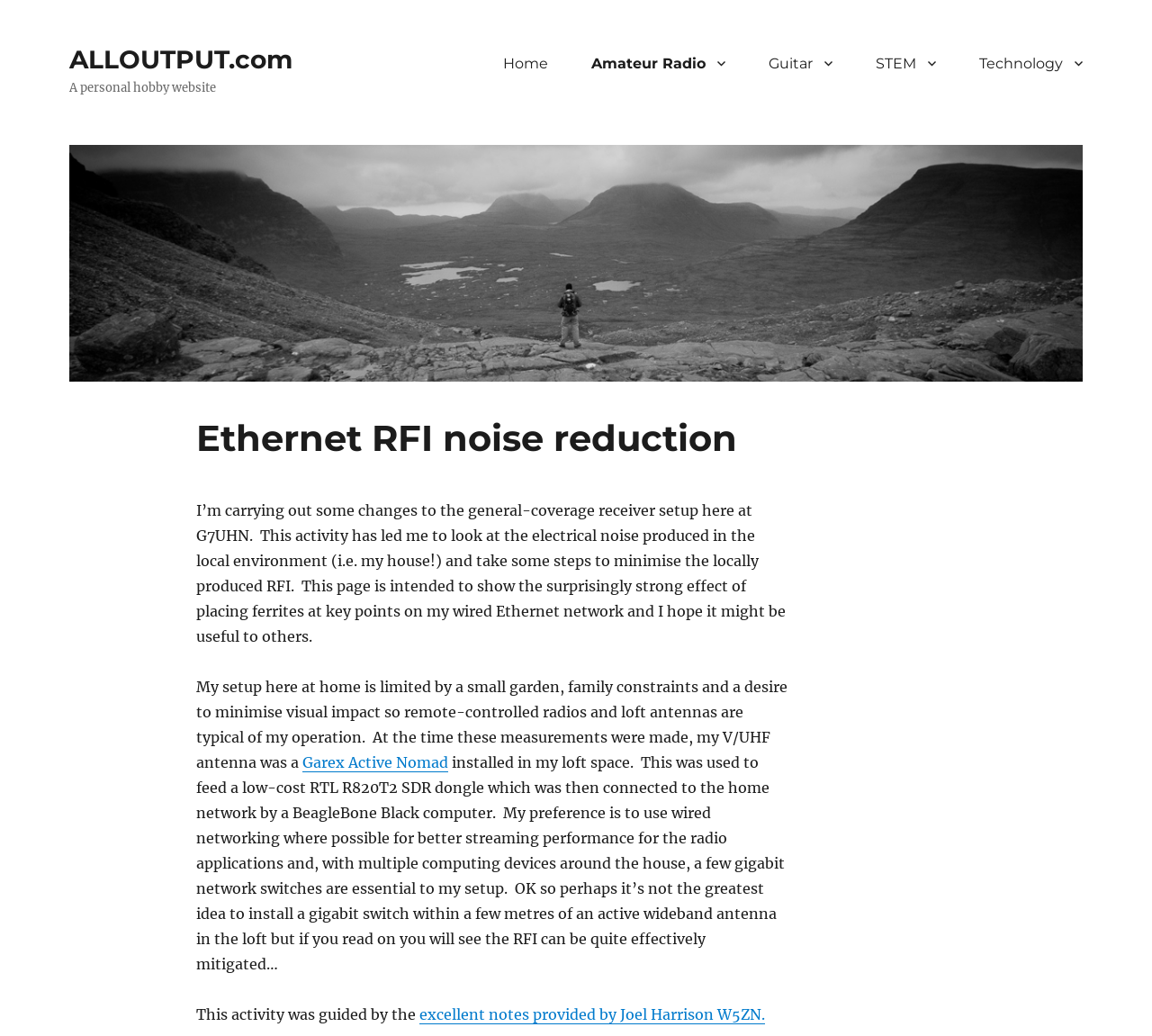Can you extract the headline from the webpage for me?

Ethernet RFI noise reduction